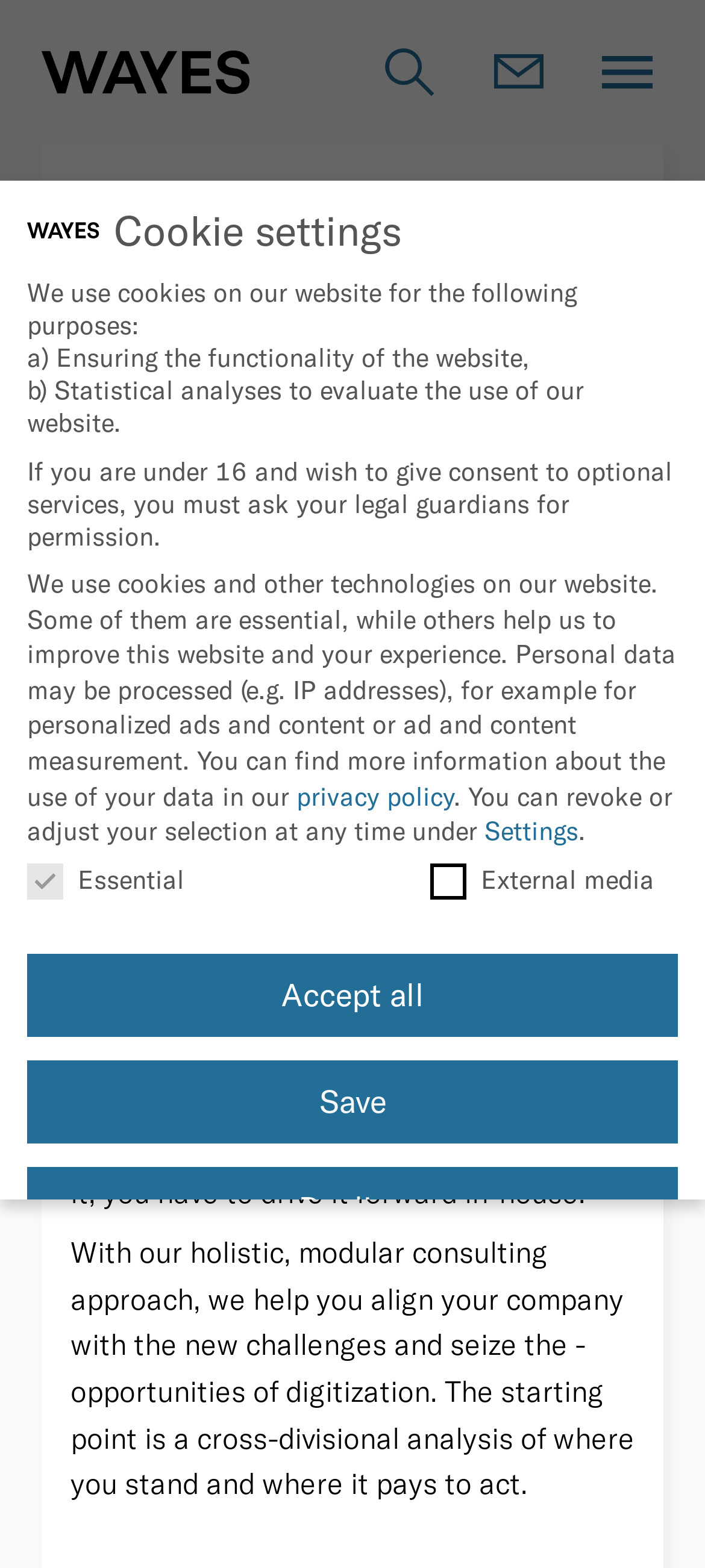Based on the visual content of the image, answer the question thoroughly: What is the consulting approach offered by the company?

The consulting approach offered by the company can be found in the text content, which describes it as a holistic and modular approach that helps companies align themselves with the new challenges and opportunities of digitization.